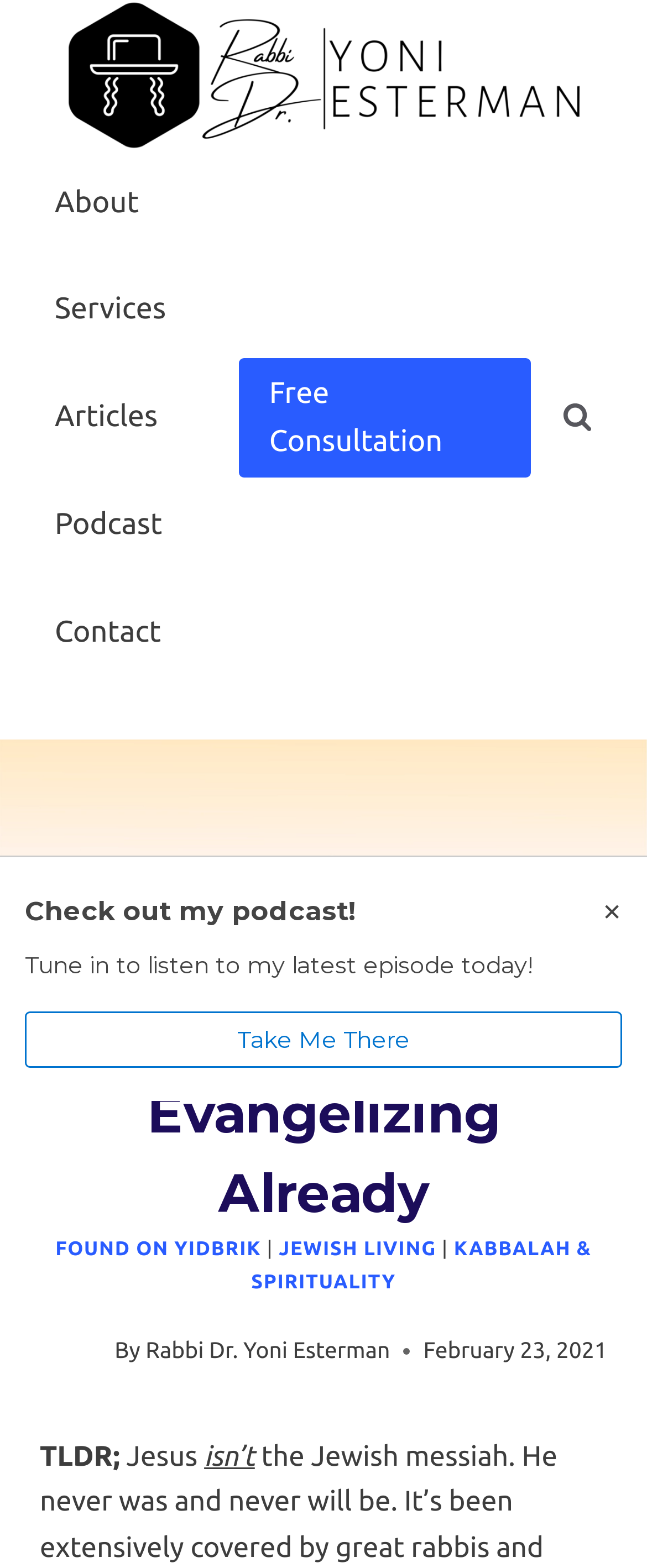Can you identify and provide the main heading of the webpage?

Let’s Stop Evangelizing Already